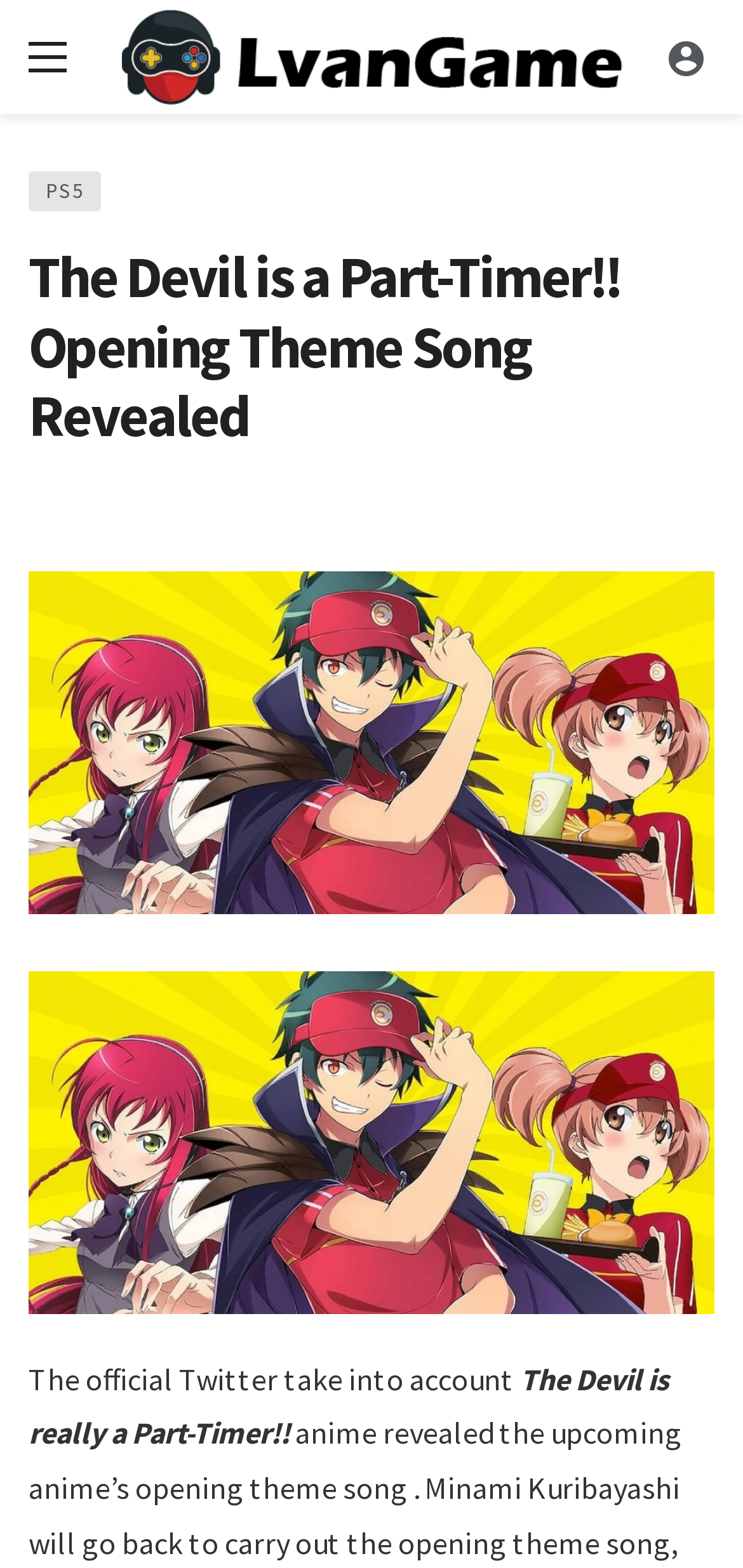Please answer the following question as detailed as possible based on the image: 
What is the type of content being discussed?

The webpage's heading mentions 'Opening Theme Song Revealed', which suggests that the content being discussed is related to the opening theme song of an anime or game.